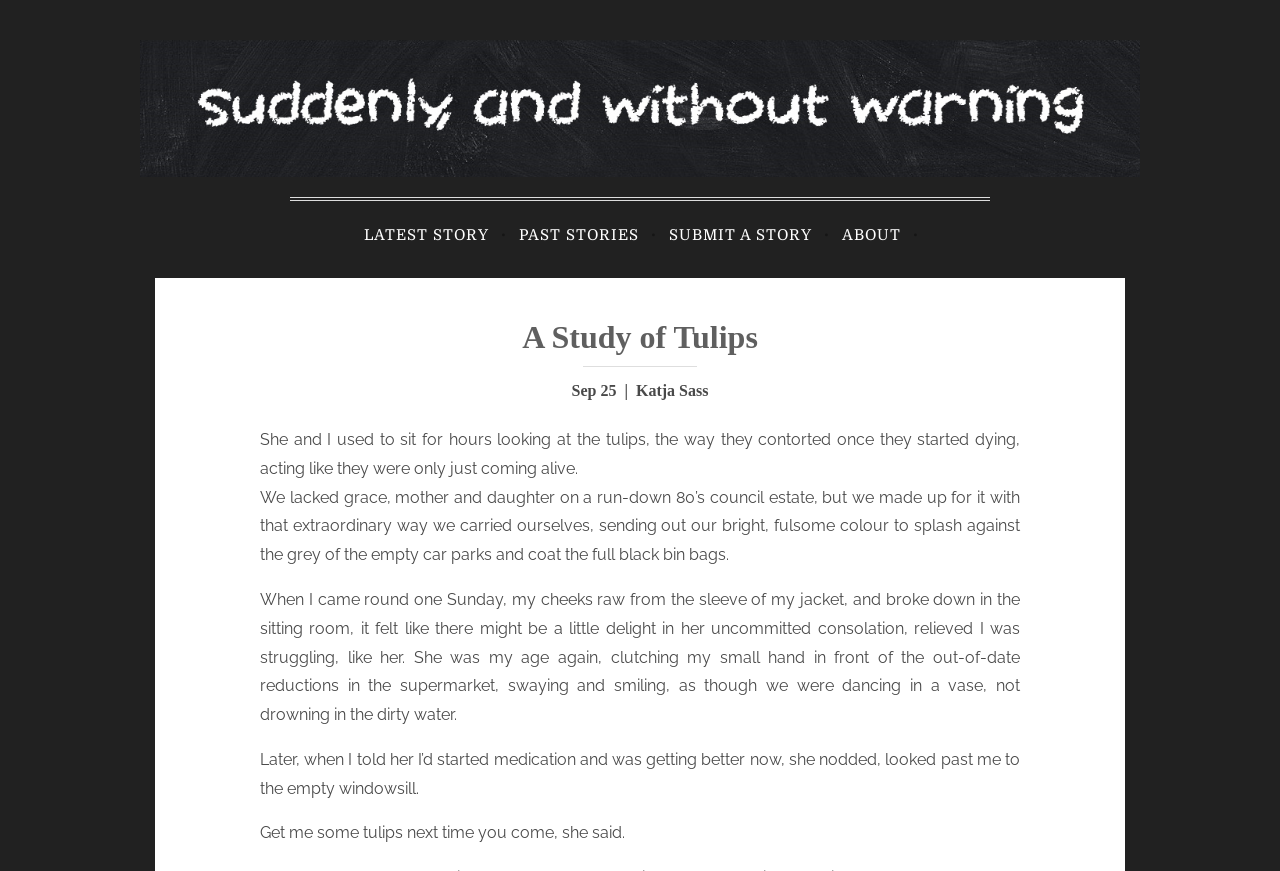Provide the bounding box coordinates of the UI element that matches the description: "About".

[0.652, 0.244, 0.709, 0.296]